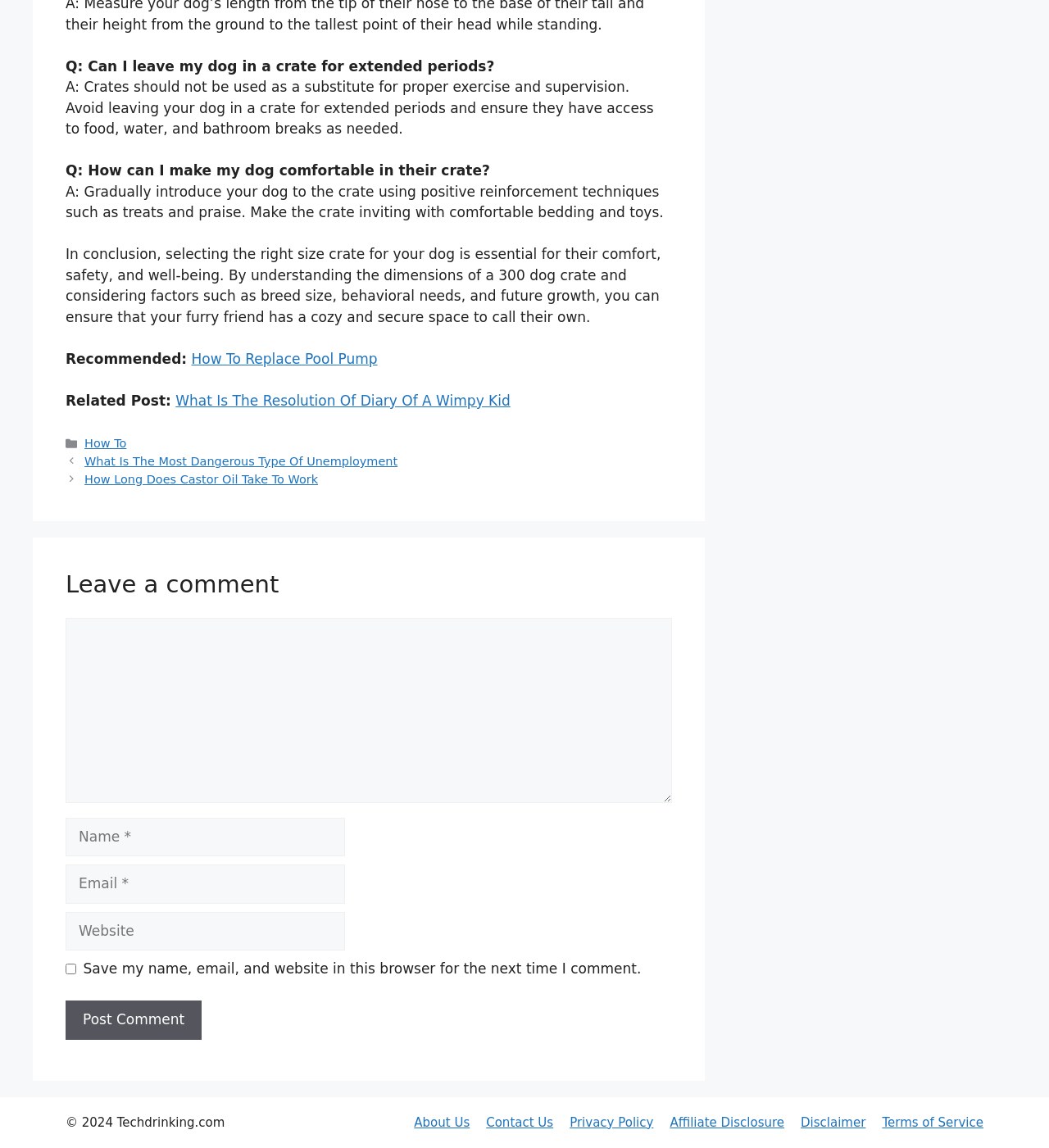Please identify the bounding box coordinates of the area I need to click to accomplish the following instruction: "Click the 'Post Comment' button".

[0.062, 0.872, 0.192, 0.906]